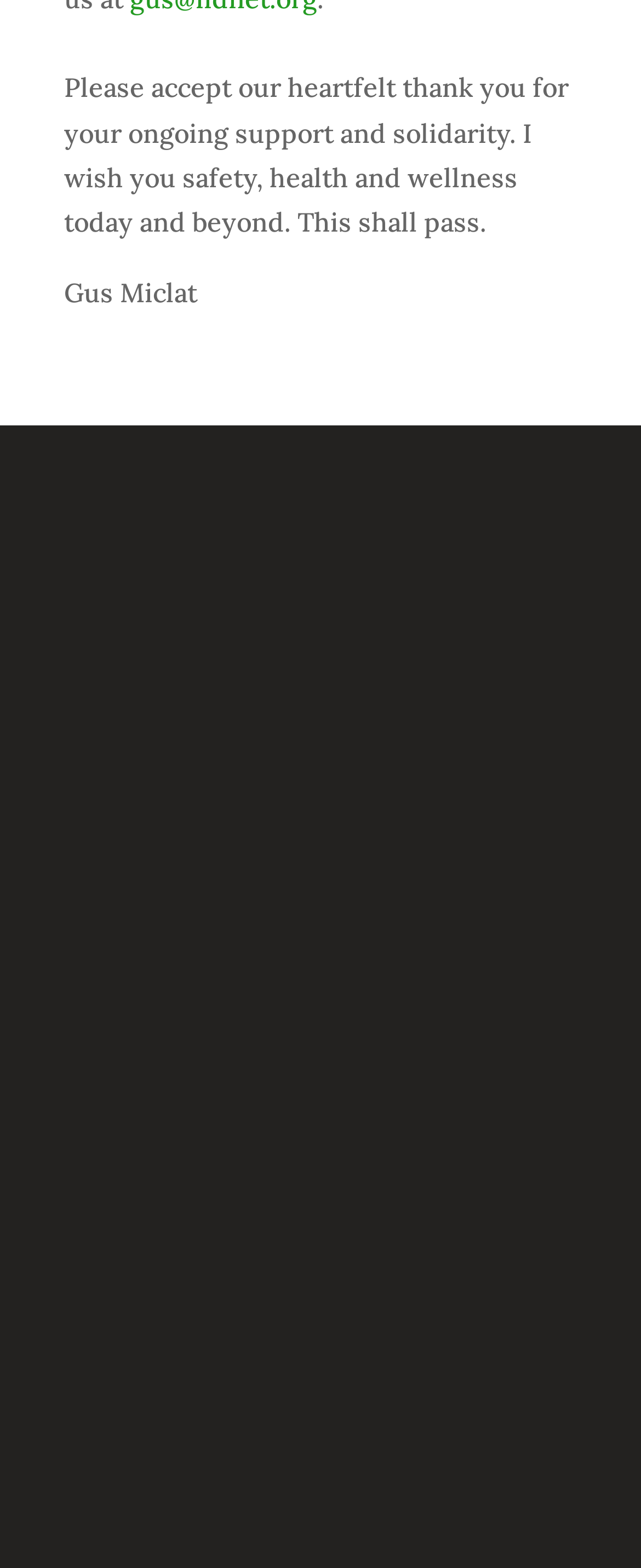Using the information in the image, could you please answer the following question in detail:
What is the purpose of the textbox?

The textbox is placed below a heading 'Join Our Newsletter' and a static text 'Get important updates right in your Inbox.', suggesting that the purpose of the textbox is to enter an email address to subscribe to the newsletter.